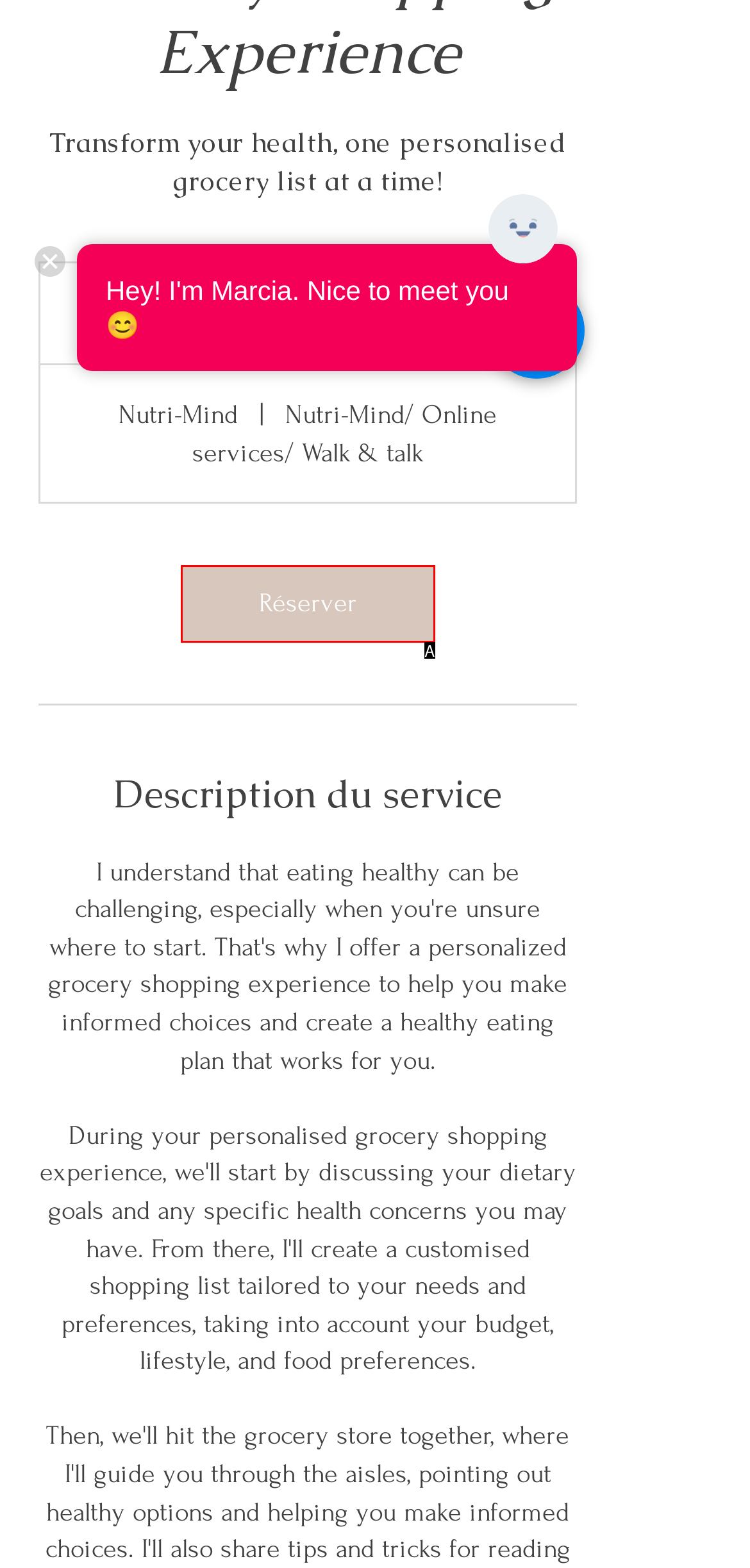Which option is described as follows: Réserver
Answer with the letter of the matching option directly.

A